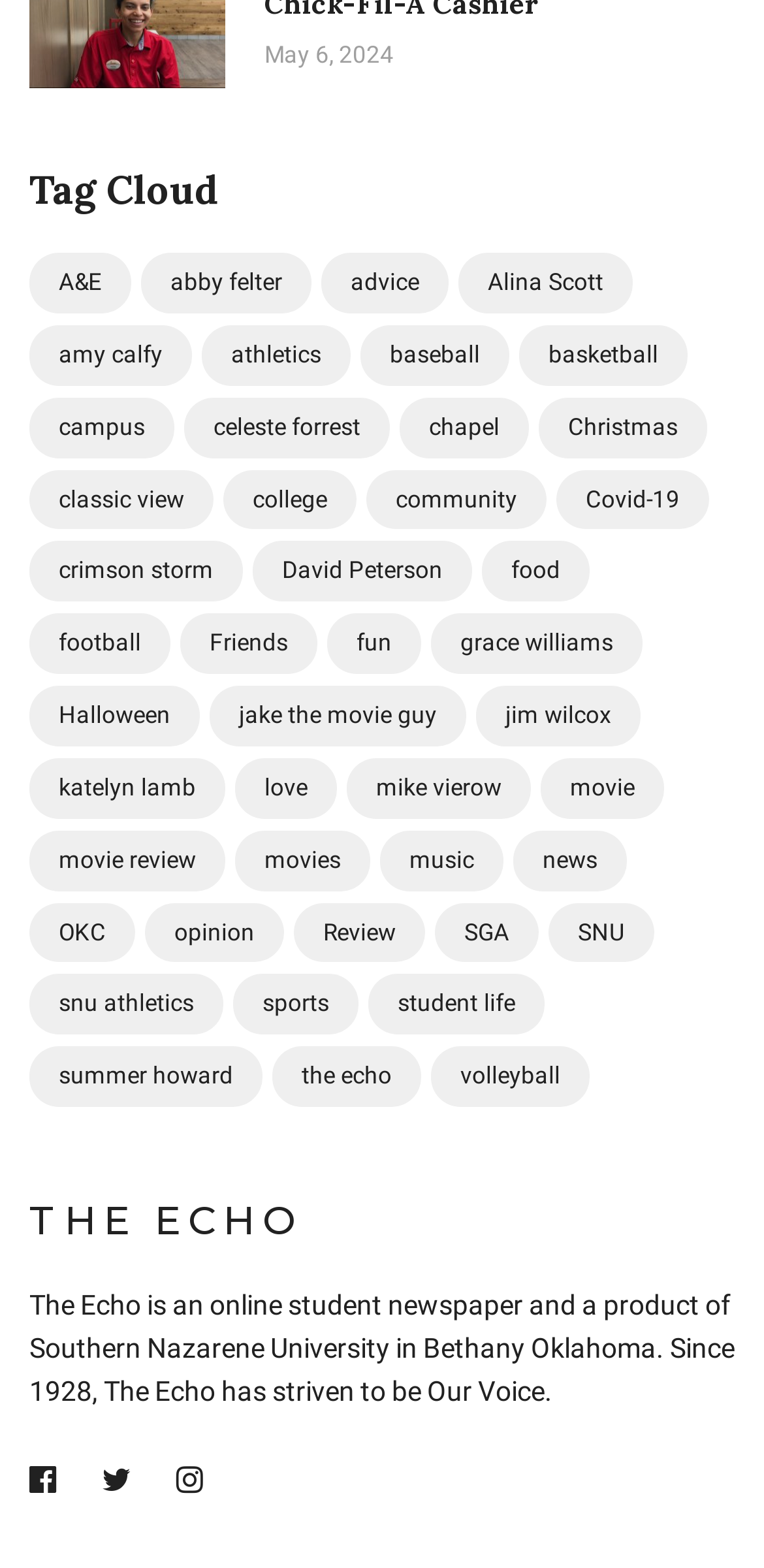How many items are in the 'news' category?
Please provide an in-depth and detailed response to the question.

The 'news' category is a link element with the text 'news (70 items)'. This element is a child of the root element and is located in the list of links.